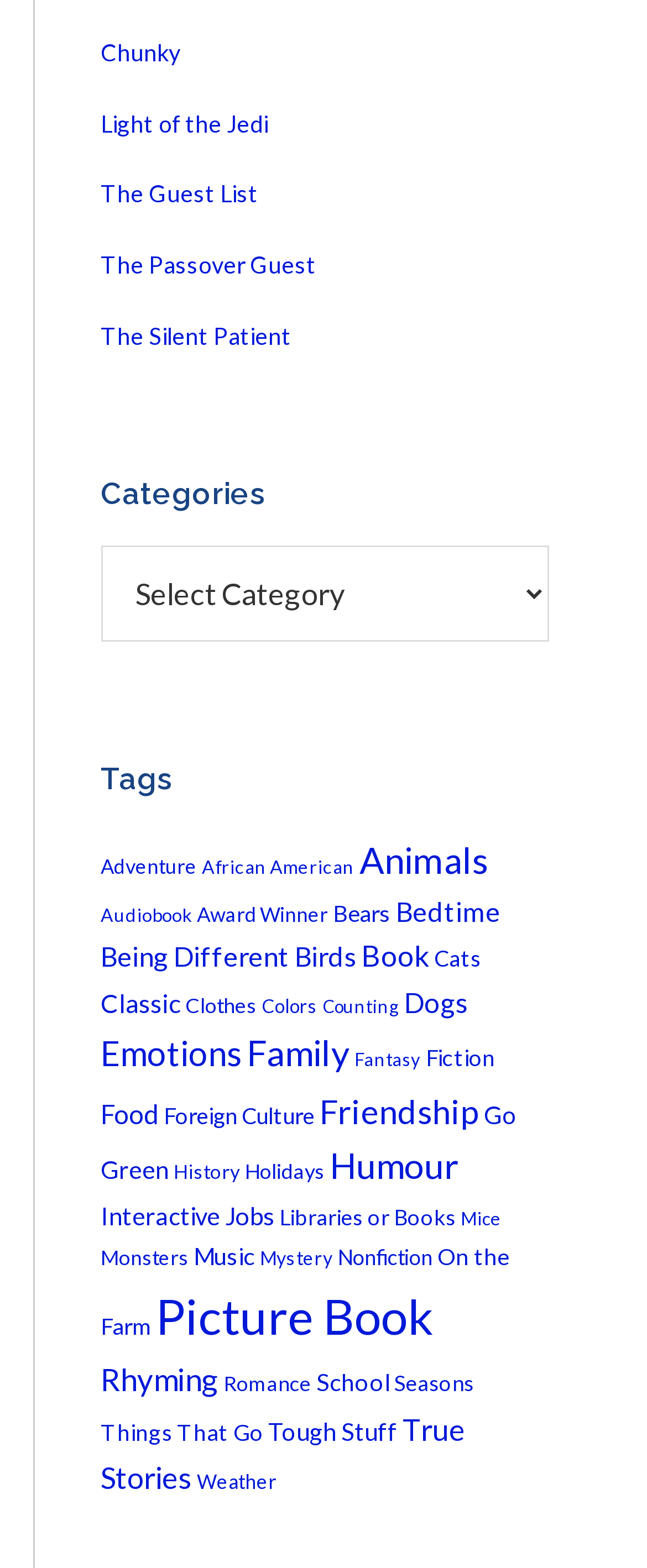What is the category with the most items?
Can you provide a detailed and comprehensive answer to the question?

I looked at the list of categories and found that 'Picture Book' has the most items, with 1,198 items.